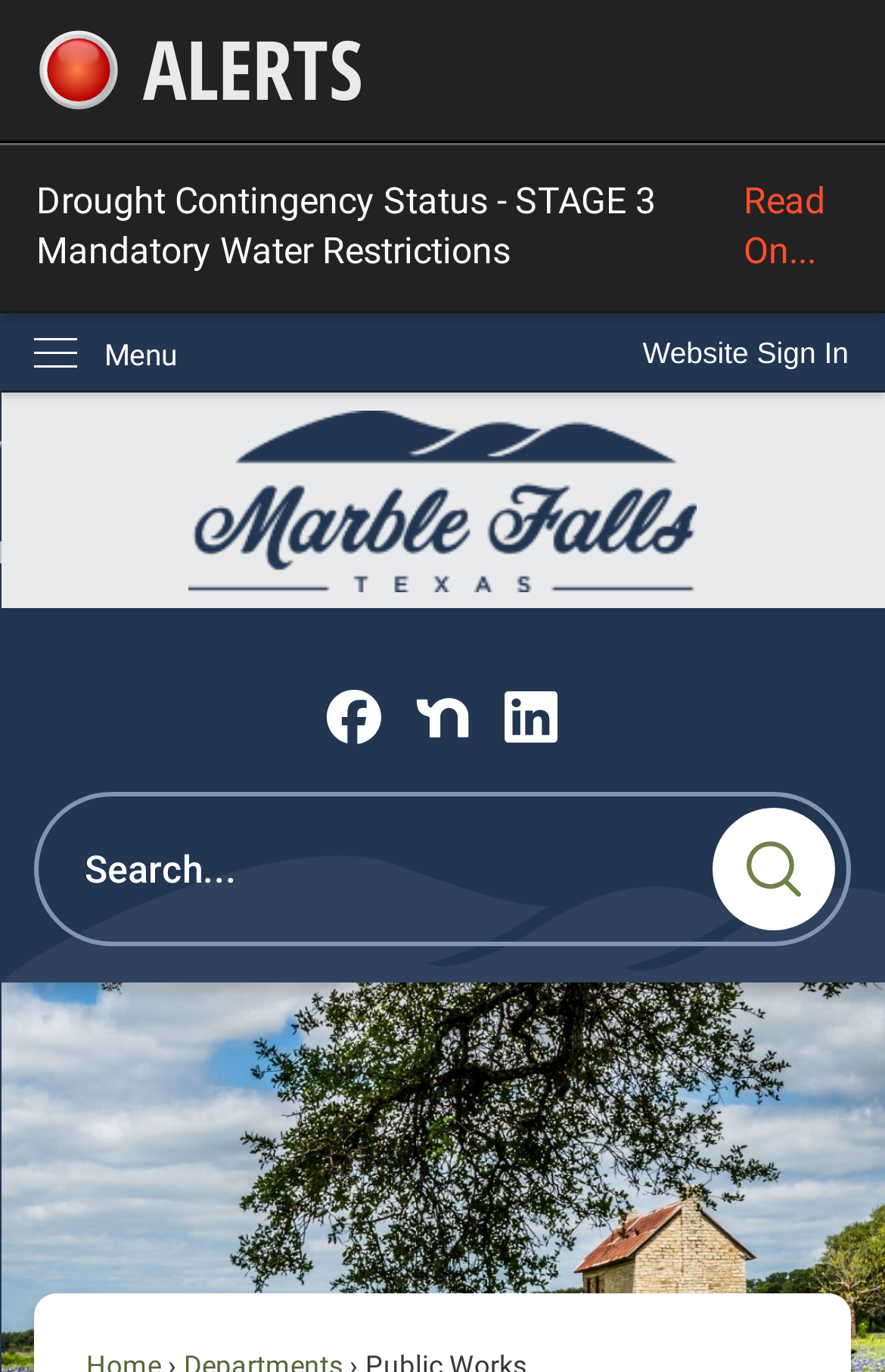Please identify the bounding box coordinates of the element on the webpage that should be clicked to follow this instruction: "Skip to main content". The bounding box coordinates should be given as four float numbers between 0 and 1, formatted as [left, top, right, bottom].

[0.0, 0.0, 0.044, 0.028]